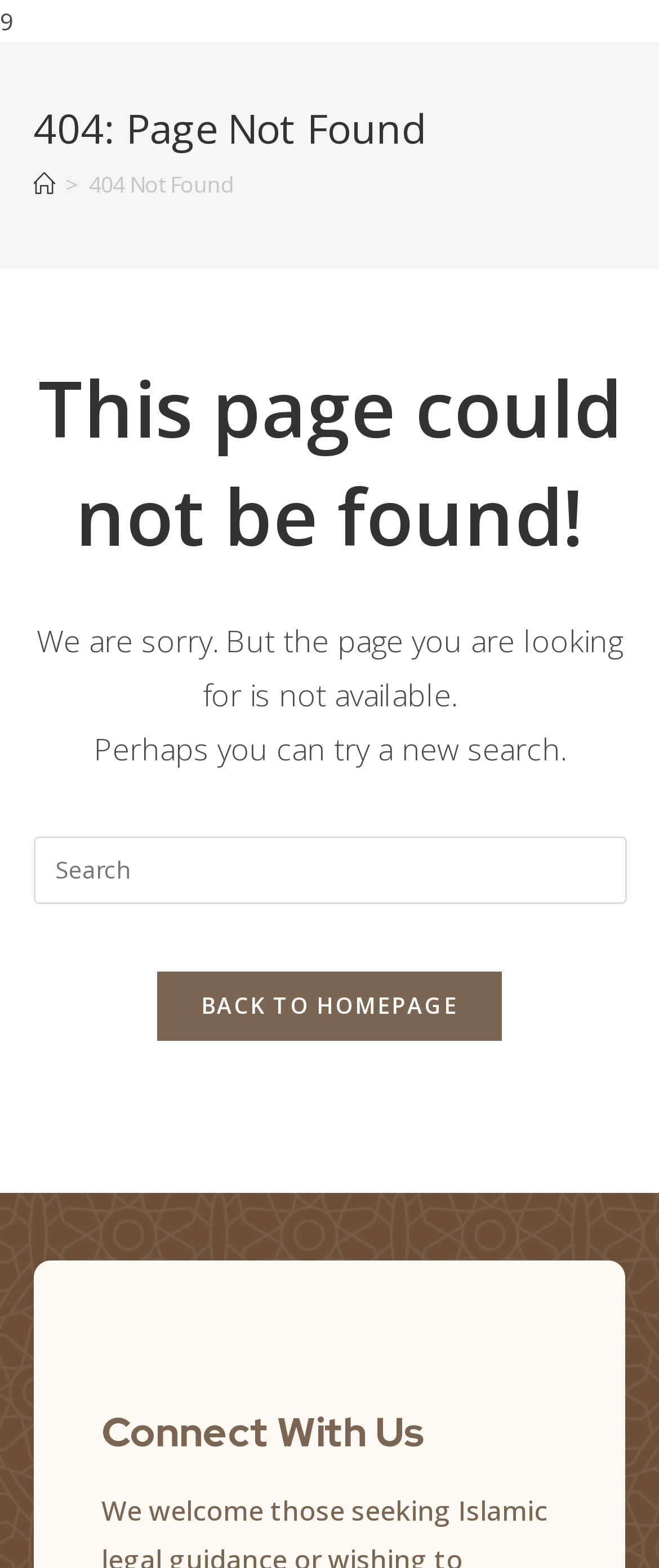Locate the bounding box of the user interface element based on this description: "Back To Homepage".

[0.239, 0.619, 0.761, 0.664]